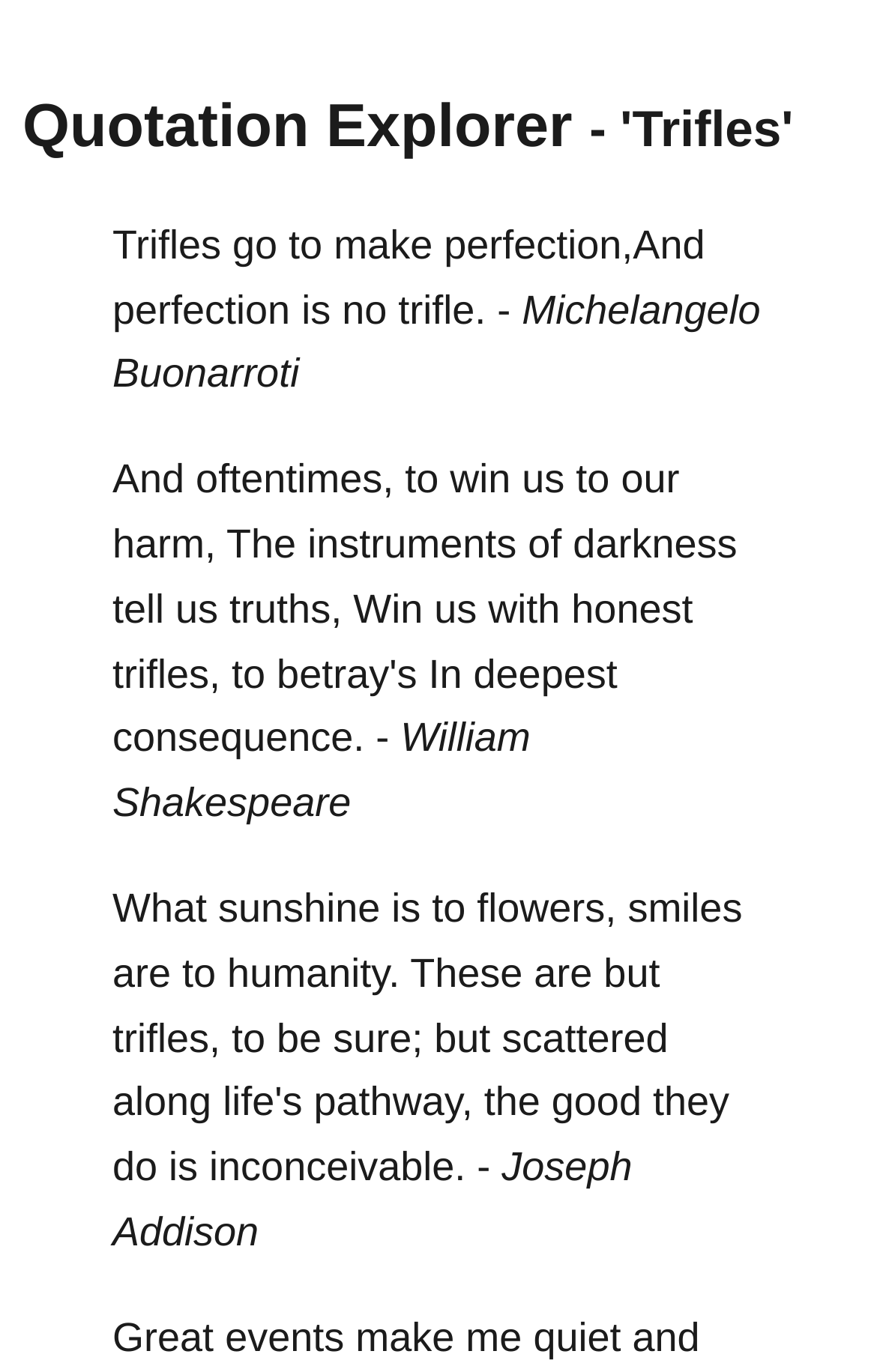Specify the bounding box coordinates of the area to click in order to execute this command: 'Click on the link 'sunshine''. The coordinates should consist of four float numbers ranging from 0 to 1, and should be formatted as [left, top, right, bottom].

[0.249, 0.645, 0.434, 0.678]